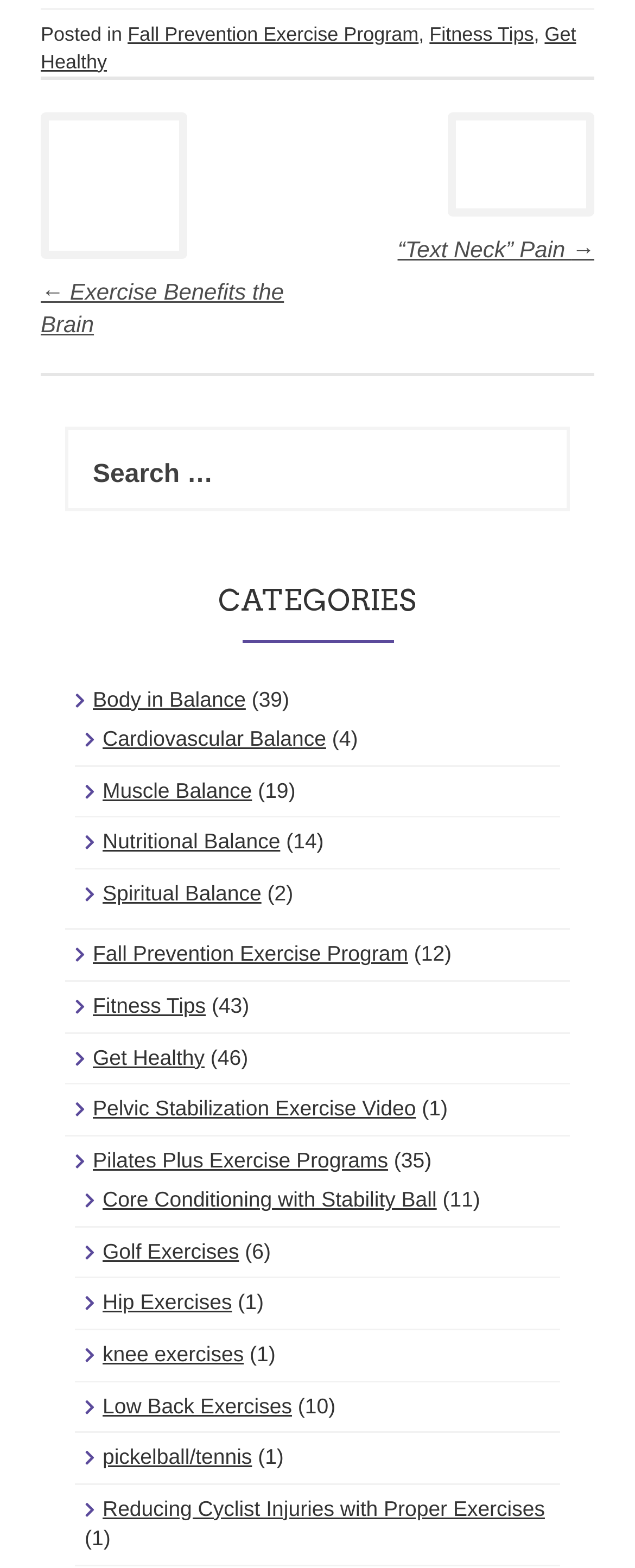How many posts are in the 'Body in Balance' category?
Refer to the image and offer an in-depth and detailed answer to the question.

I determined this by looking at the category list under the 'CATEGORIES' heading and finding the number in parentheses next to the 'Body in Balance' category, which is 39.